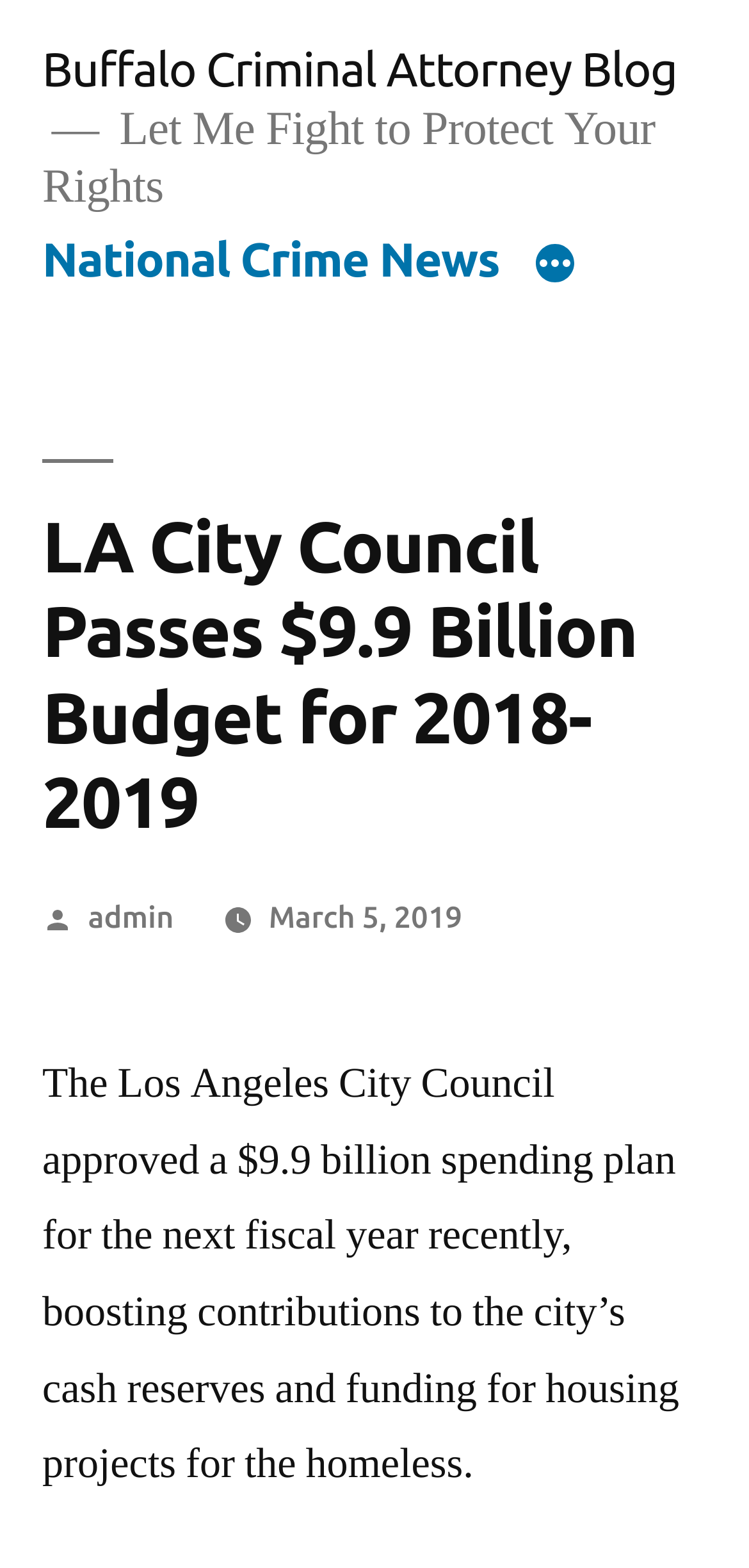What is the name of the blog?
Please respond to the question thoroughly and include all relevant details.

I found the answer by looking at the top of the webpage, which mentions 'Buffalo Criminal Attorney Blog' as the name of the blog.